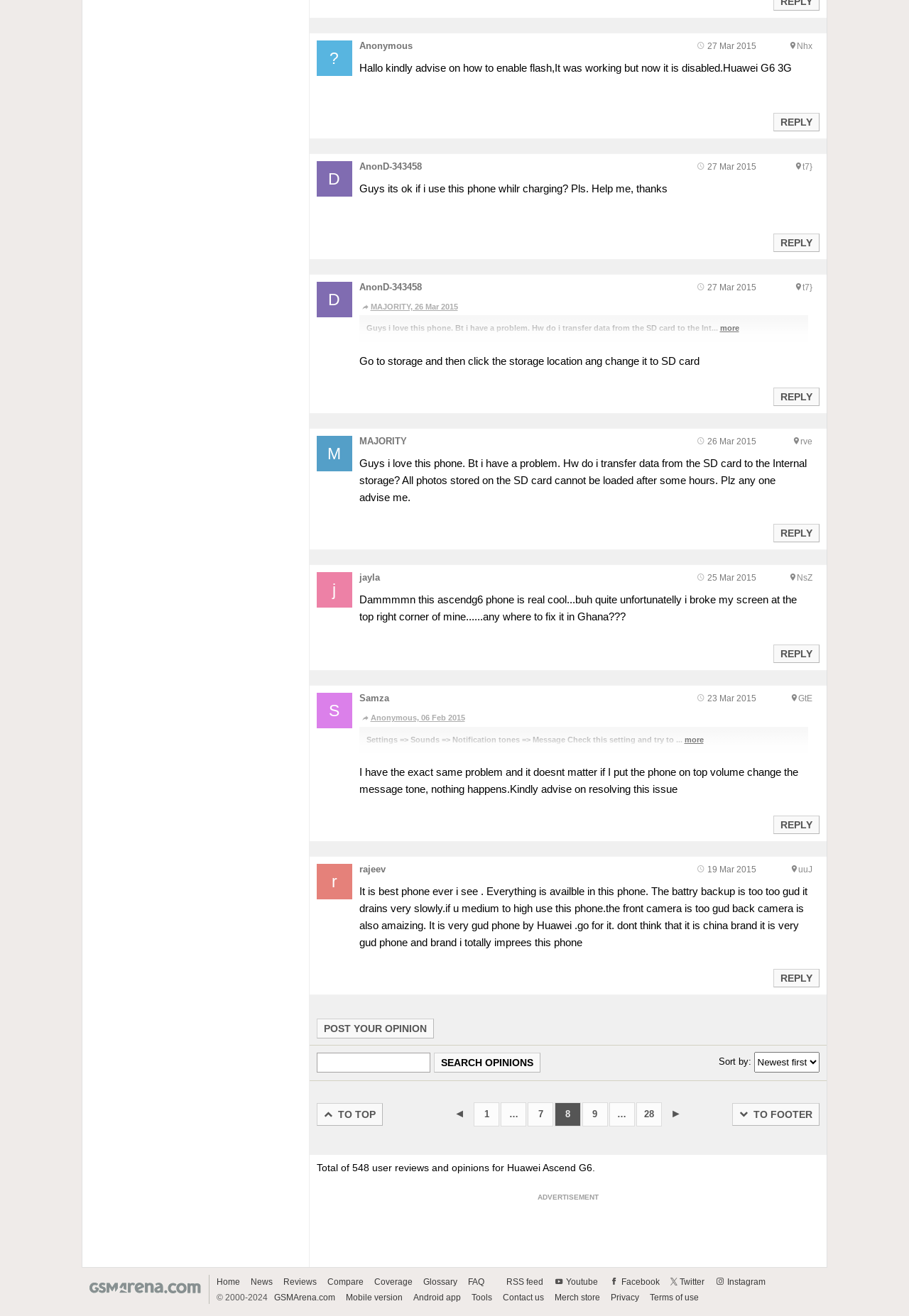Please provide the bounding box coordinate of the region that matches the element description: MAJORITY, 26 Mar 2015. Coordinates should be in the format (top-left x, top-left y, bottom-right x, bottom-right y) and all values should be between 0 and 1.

[0.395, 0.229, 0.889, 0.238]